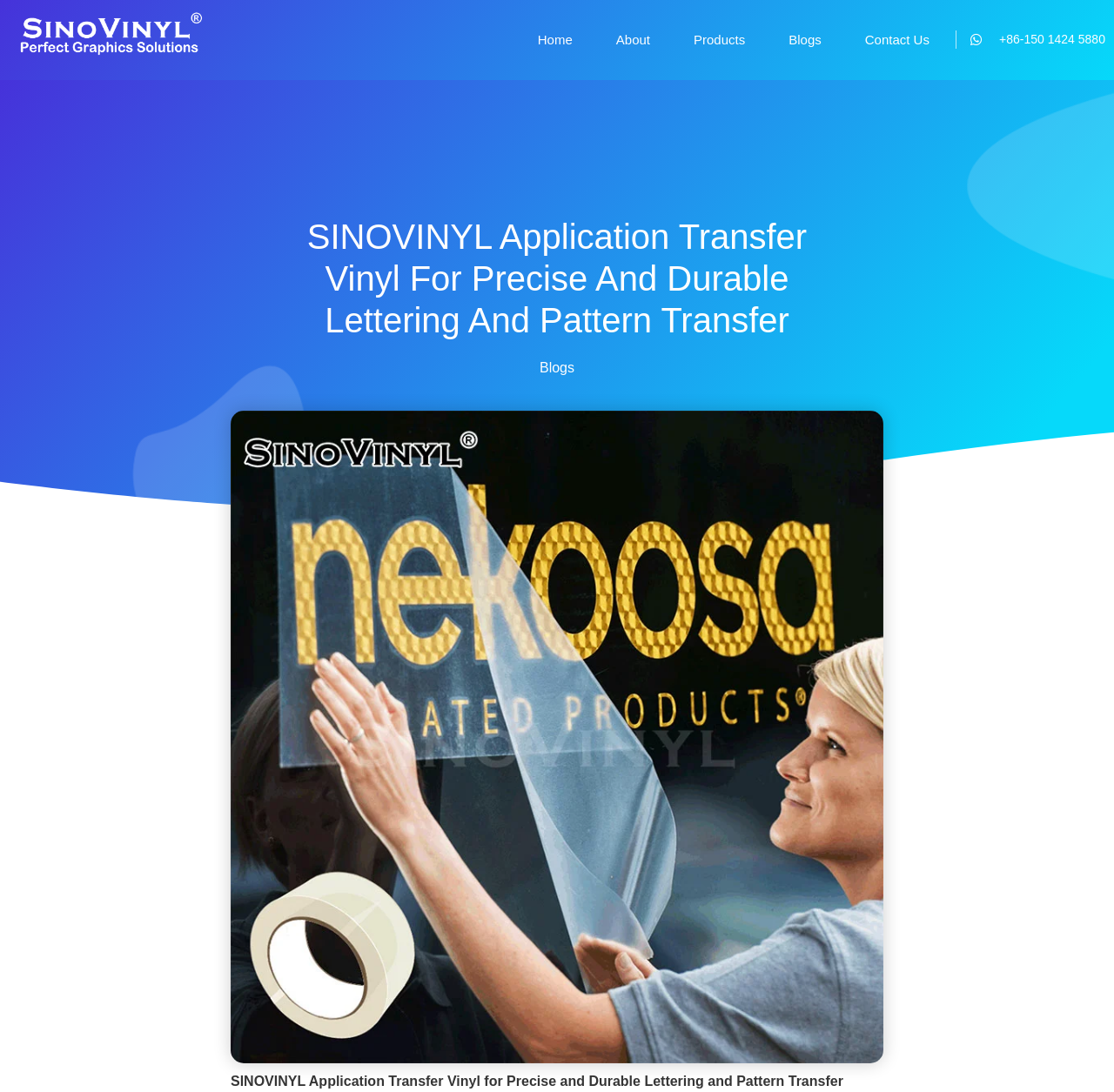Refer to the screenshot and give an in-depth answer to this question: What is the purpose of the vinyl?

The purpose of the vinyl can be inferred from the heading element 'SINOVINYL Application Transfer Vinyl For Precise And Durable Lettering And Pattern Transfer'. The phrase 'Lettering and Pattern Transfer' suggests that the vinyl is used for transferring letters and patterns.